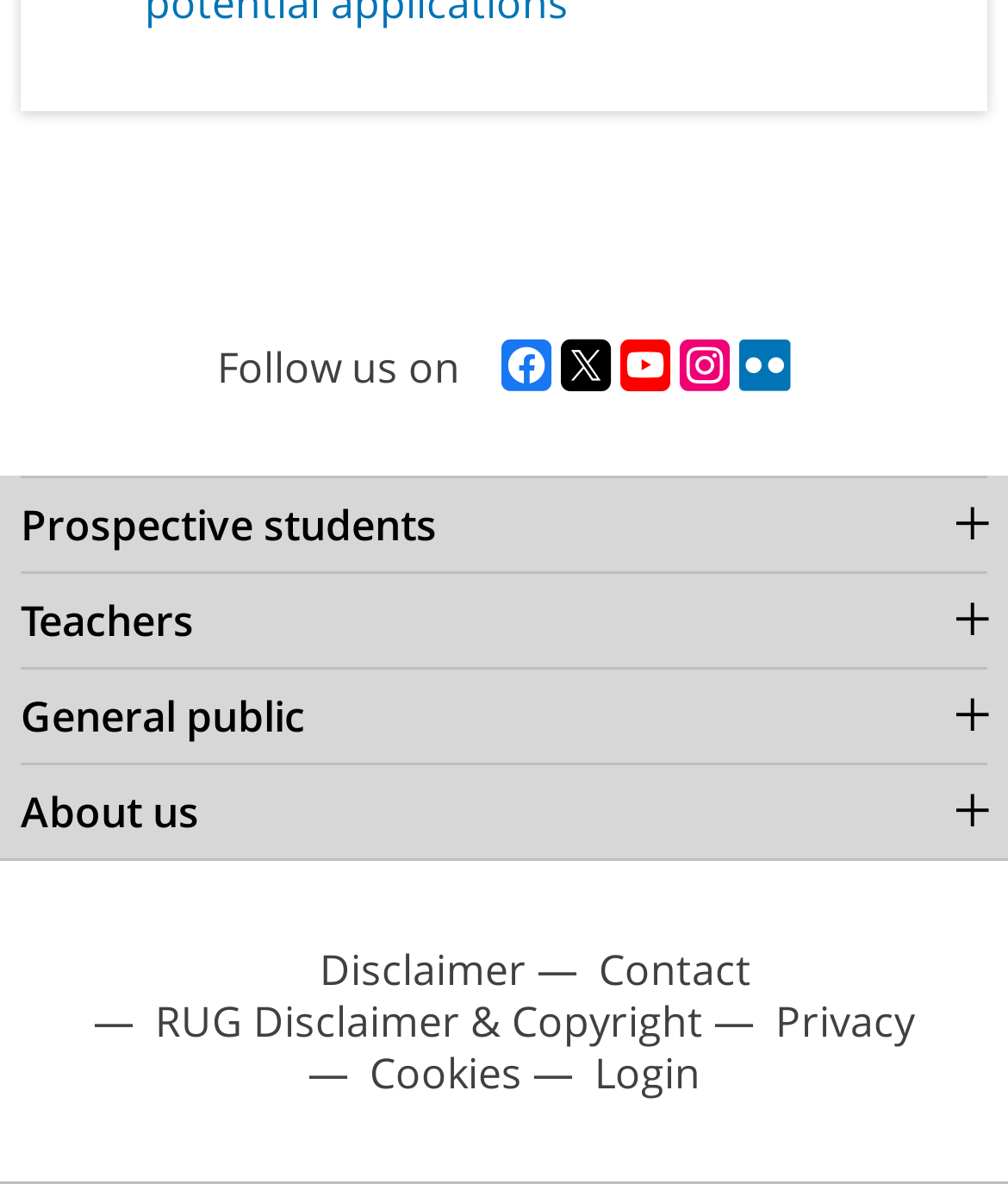Kindly respond to the following question with a single word or a brief phrase: 
How many links are available in the footer section?

5